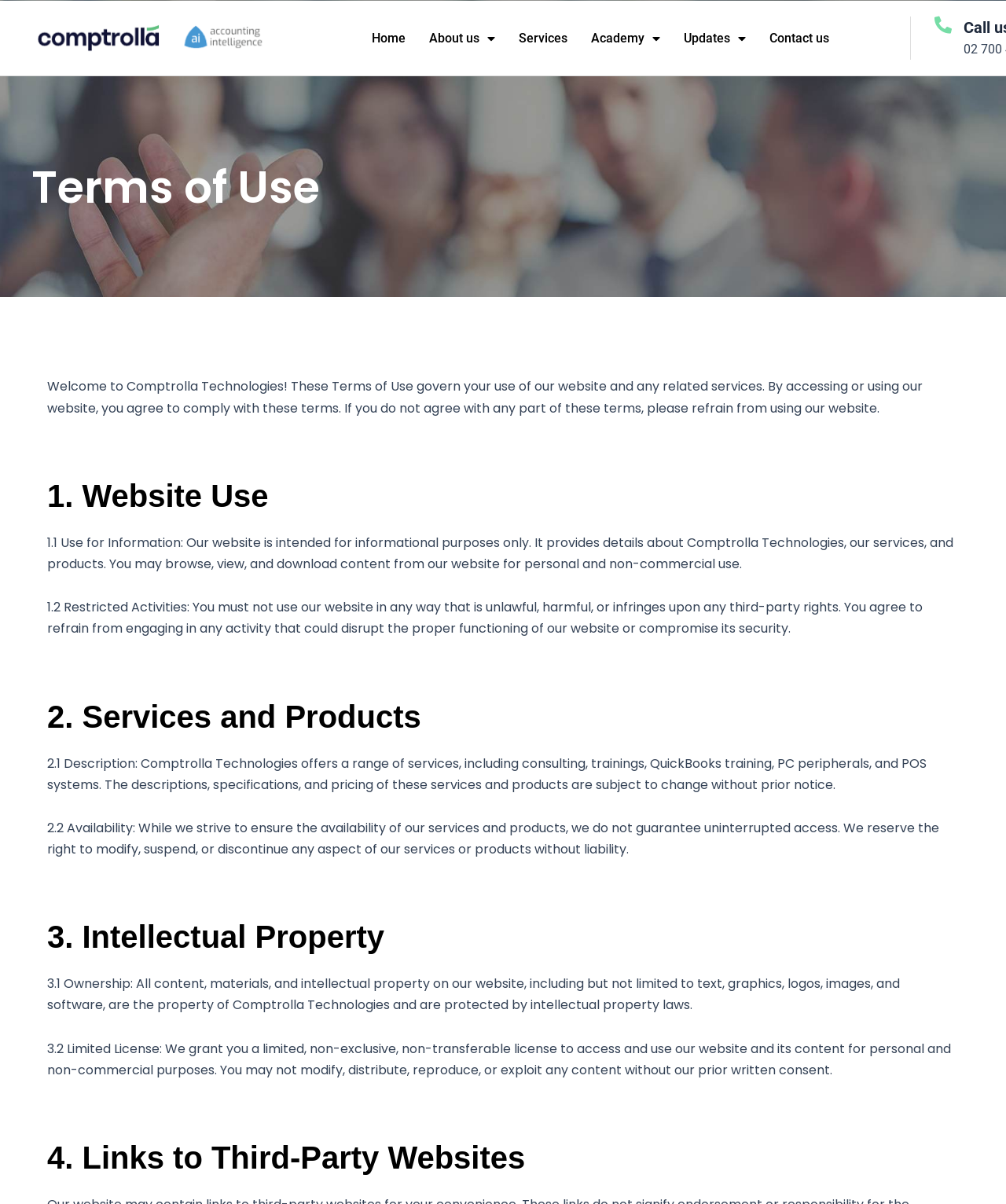What services does Comptrolla Technologies offer?
Using the image as a reference, give a one-word or short phrase answer.

Consulting, trainings, etc.